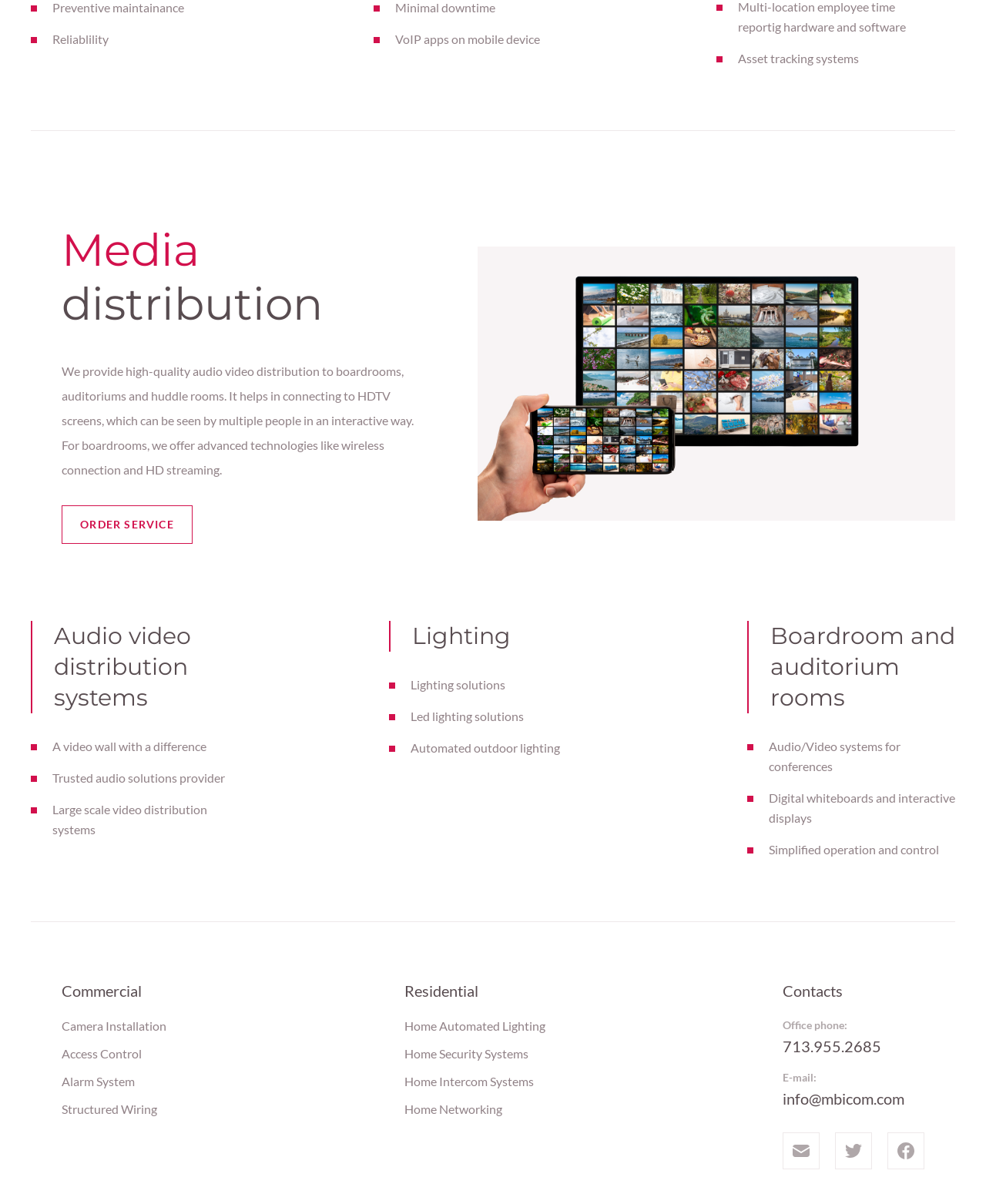Provide the bounding box coordinates, formatted as (top-left x, top-left y, bottom-right x, bottom-right y), with all values being floating point numbers between 0 and 1. Identify the bounding box of the UI element that matches the description: Camera Installation

[0.062, 0.847, 0.169, 0.857]